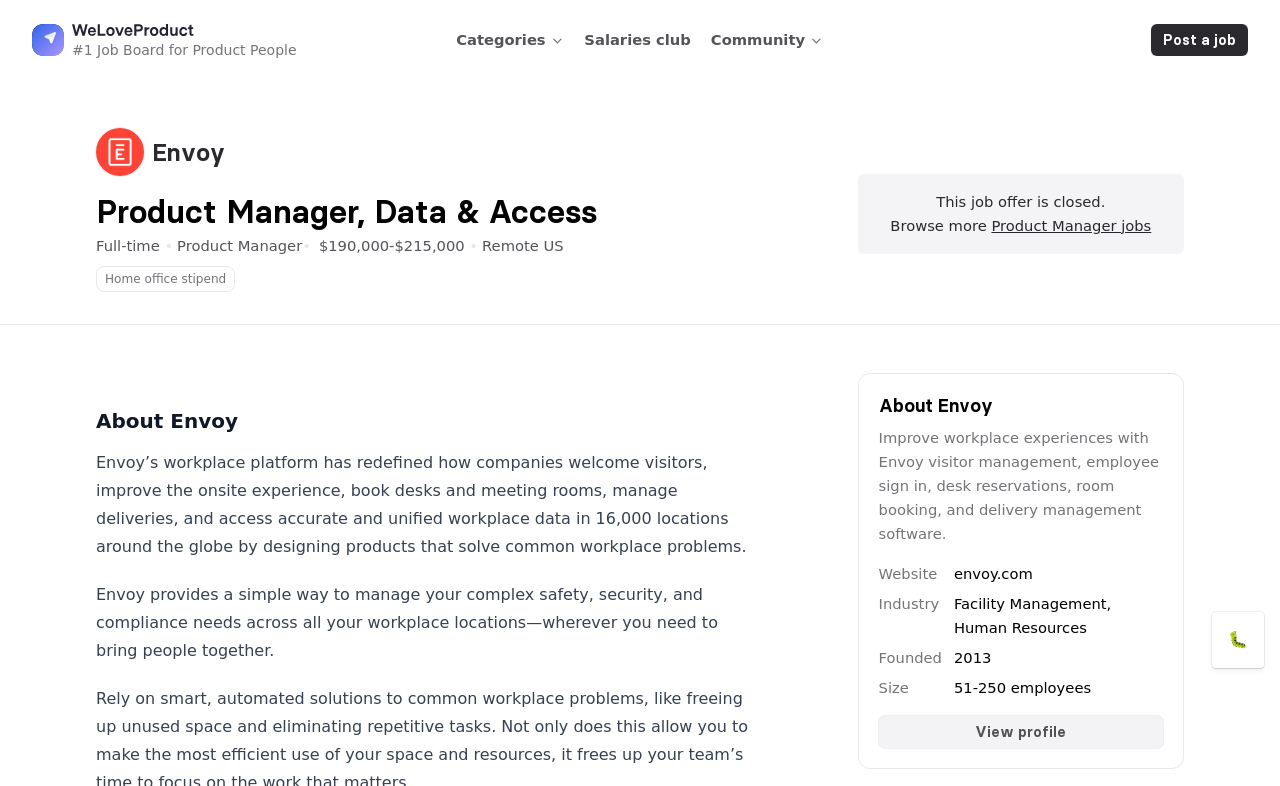Respond with a single word or phrase for the following question: 
What is the company name of the job posting?

Envoy